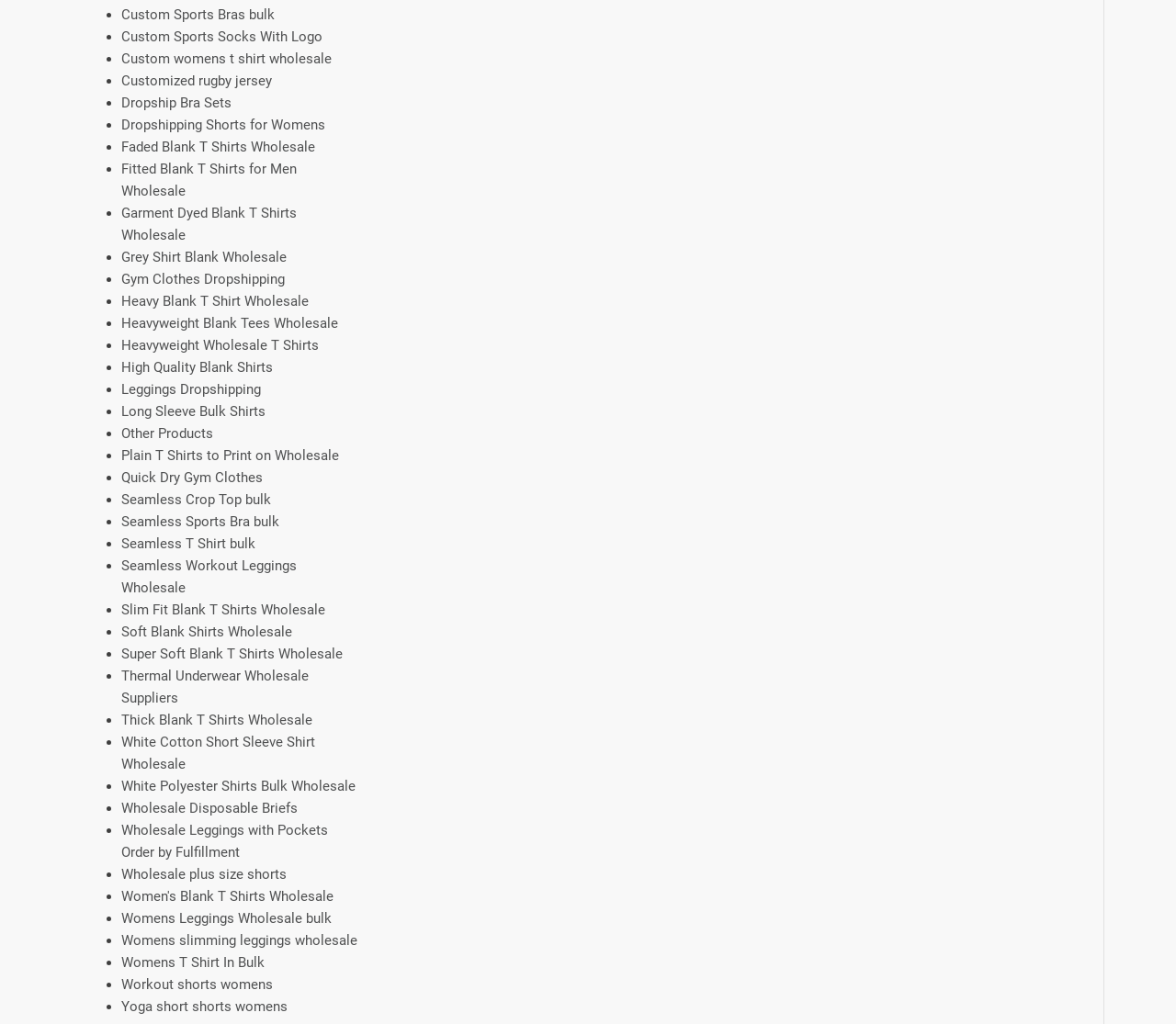Kindly determine the bounding box coordinates for the area that needs to be clicked to execute this instruction: "Click on Custom Sports Bras bulk".

[0.103, 0.006, 0.234, 0.022]